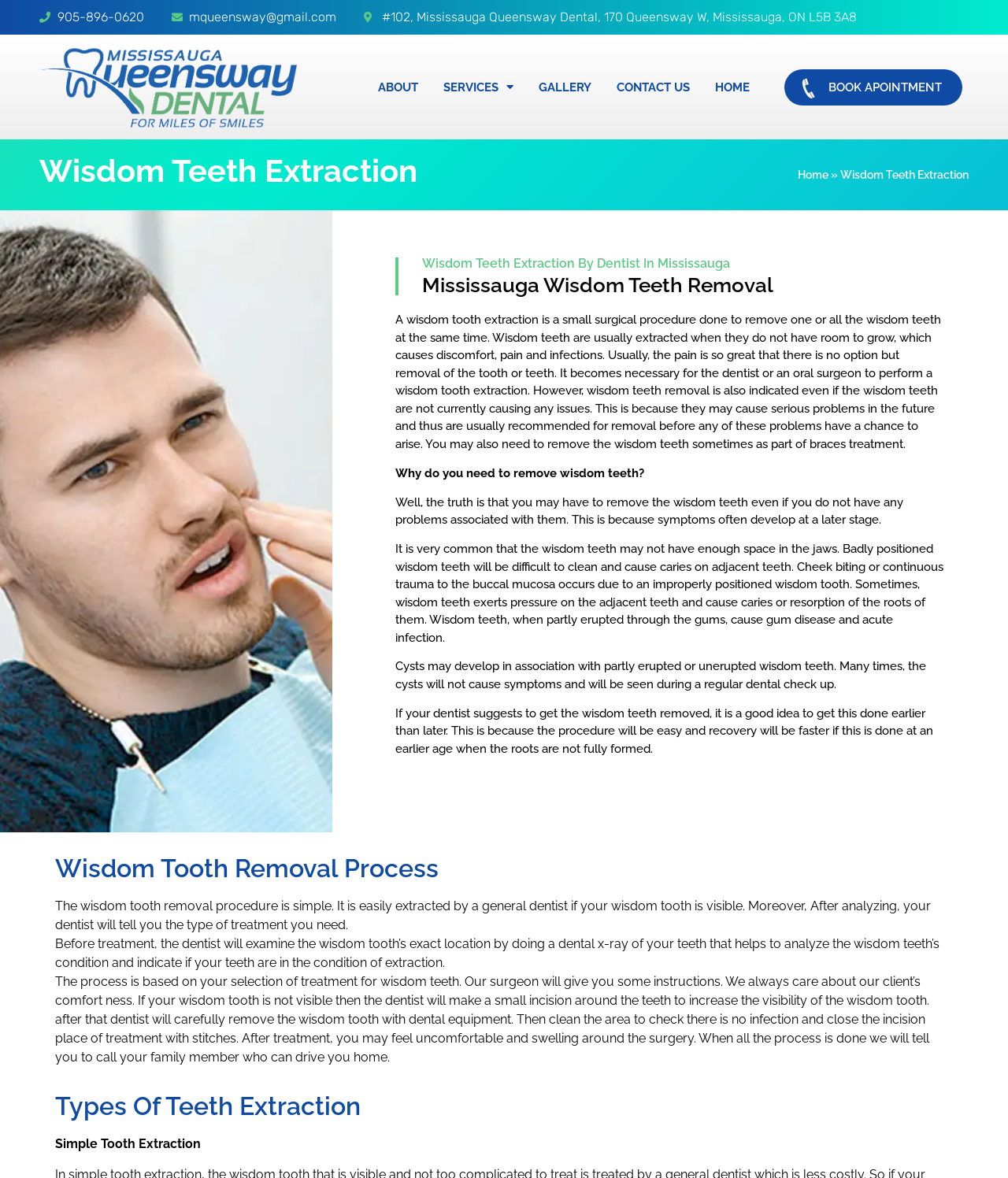Based on the visual content of the image, answer the question thoroughly: What is the phone number of Mississauga Queensway Dental?

I found the phone number by looking at the link element with the text '905-896-0620' which is located at the top of the webpage.